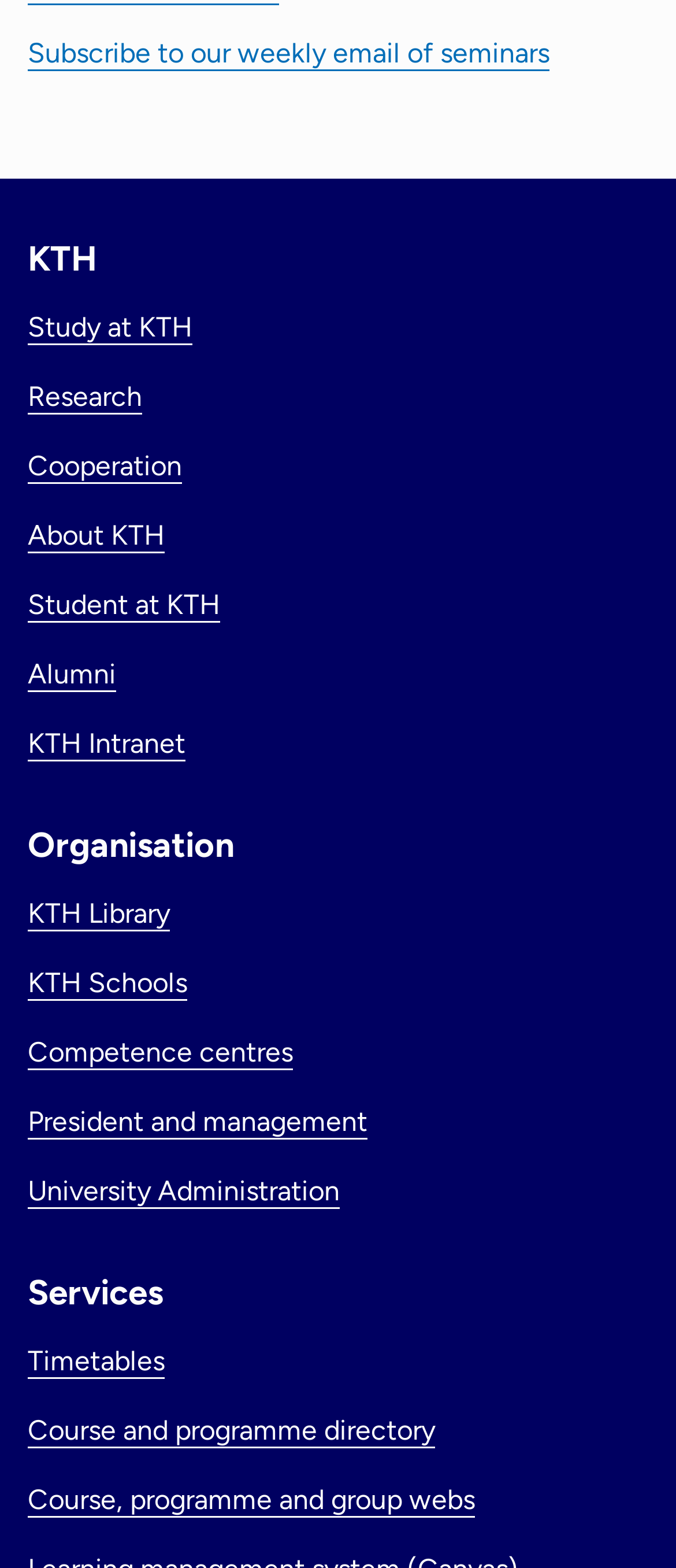Please identify the bounding box coordinates of the element's region that should be clicked to execute the following instruction: "Subscribe to the weekly email of seminars". The bounding box coordinates must be four float numbers between 0 and 1, i.e., [left, top, right, bottom].

[0.041, 0.023, 0.813, 0.044]